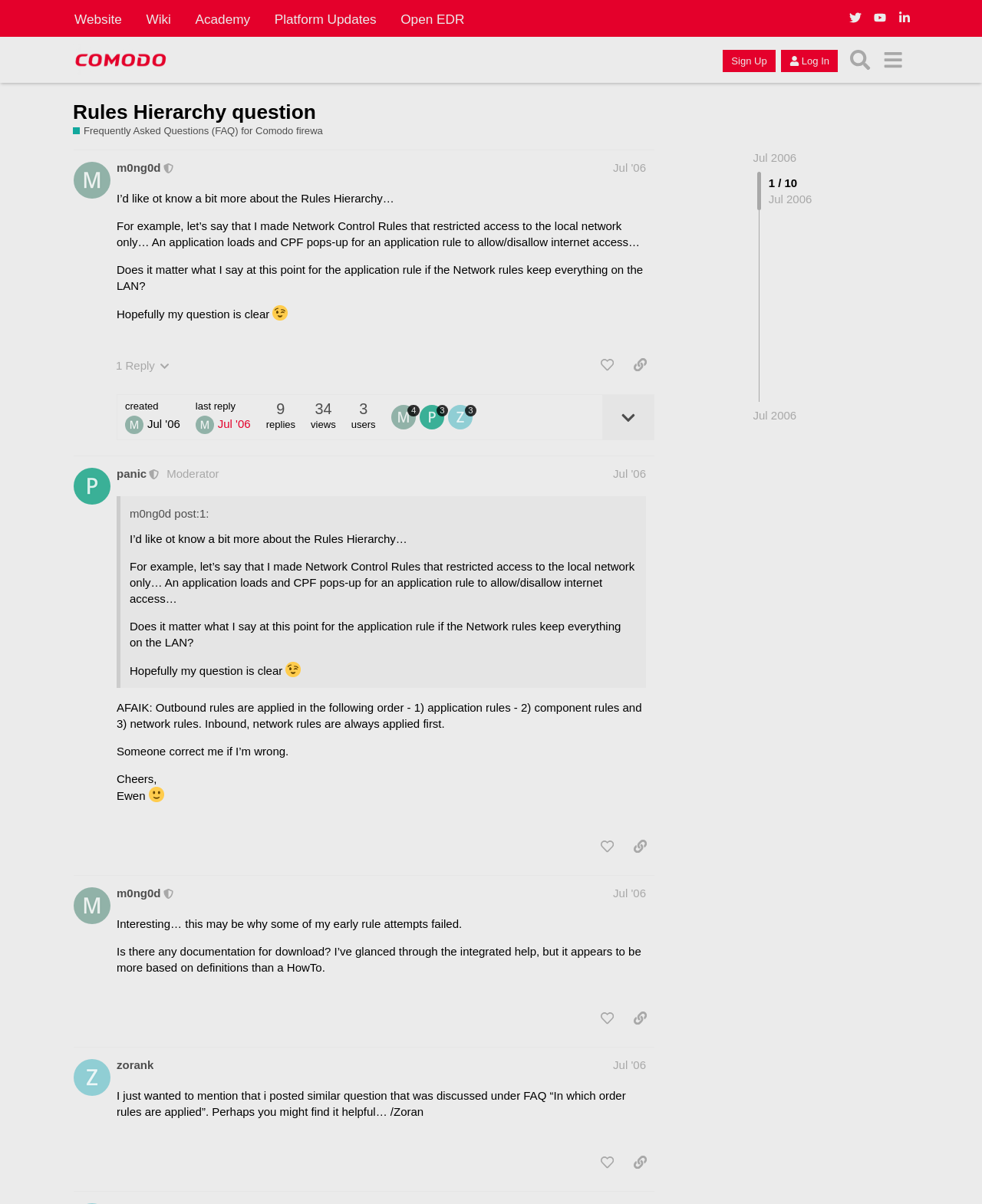What is the date of the last reply to the post?
Refer to the image and give a detailed response to the question.

The date of the last reply to the post is 'Jul 3, 2006' as indicated by the timestamp 'Jul 3, 2006 10:32 pm' on the last post.